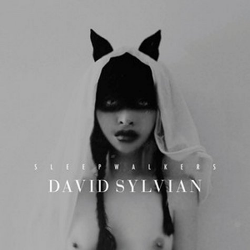Describe all the important aspects and details of the image.

The image features the album cover for "Sleepwalkers" by David Sylvian. This monochromatic artwork presents a striking and enigmatic figure, partially obscured by a veil, suggesting an aura of mystery. The figure features dark accents, including stylized, cat-like ears, enhancing the ethereal quality of the image. The text "SLEEPWALKERS" is prominently positioned at the top, while "DAVID SYLVIAN" appears at the bottom, clearly identifying the artist. This album is a compilation of Sylvian's collaborations and side projects over the past decade, showcasing a diverse range of musical styles from folk to jazz and ambient to electronic, while retaining his distinctive vocal signature. The visual aesthetic complements the music's themes, echoing the exploration of identity and artistic evolution that defines Sylvian's work.